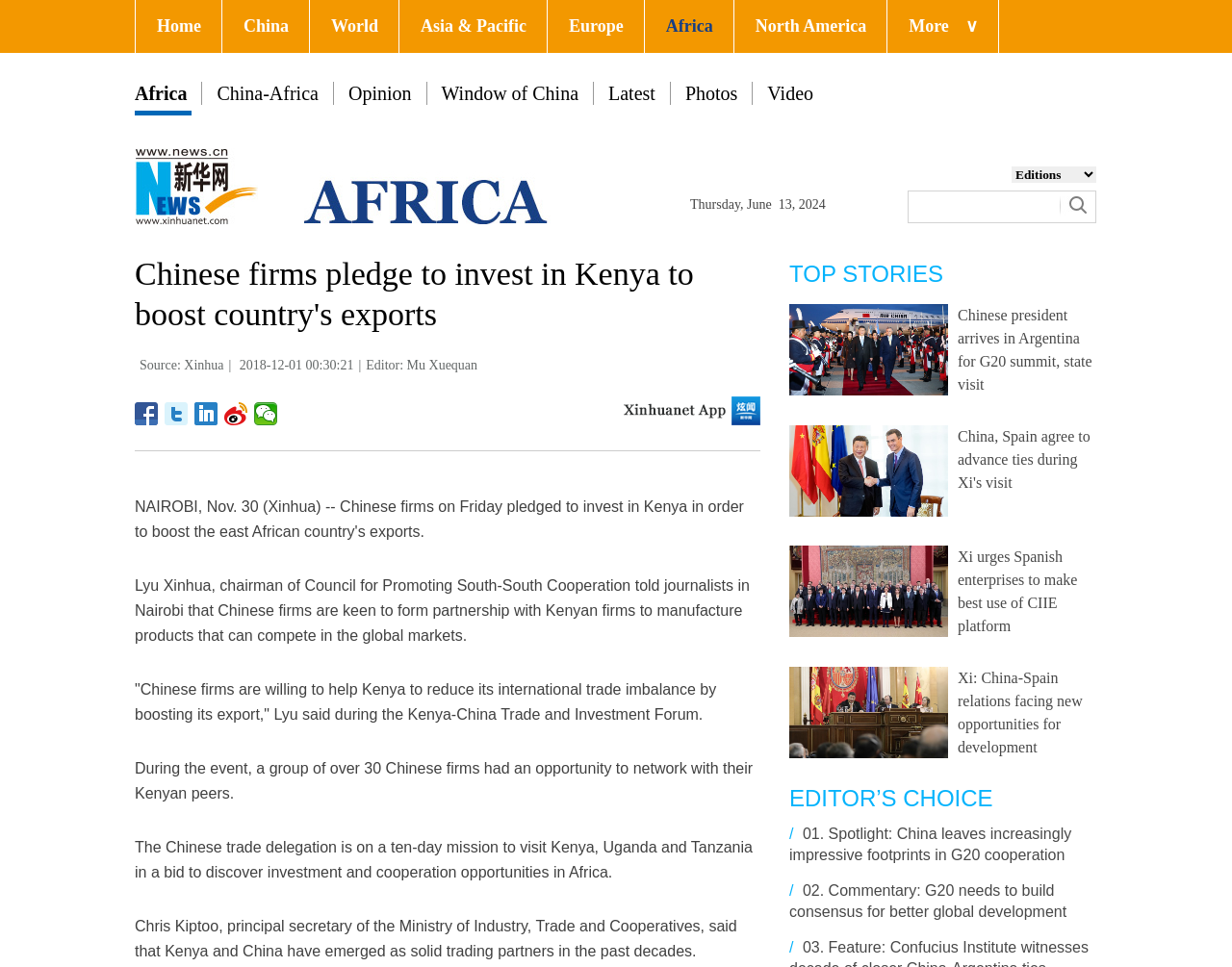Give the bounding box coordinates for the element described by: "Asia & Pacific".

[0.324, 0.0, 0.444, 0.055]